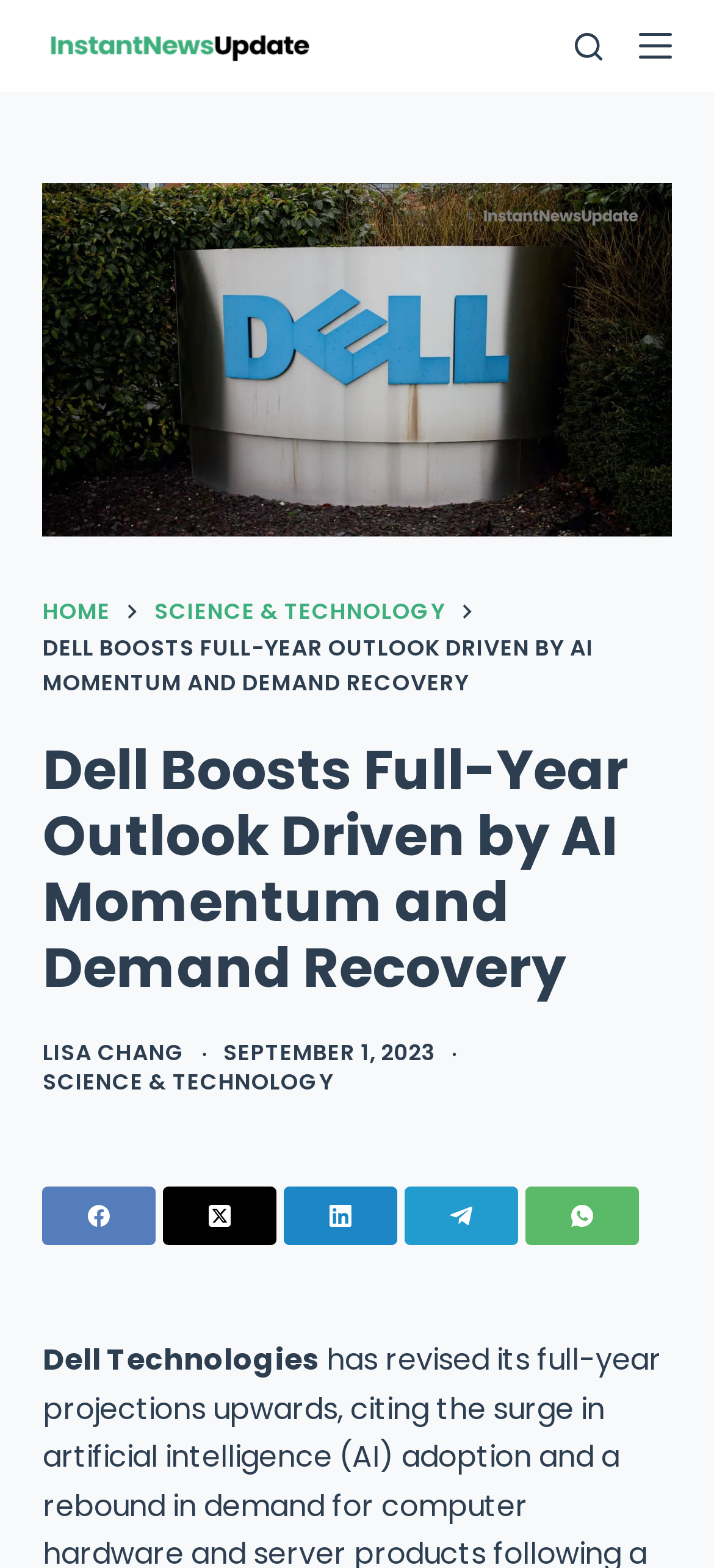Determine the bounding box coordinates for the HTML element mentioned in the following description: "Science & Technology". The coordinates should be a list of four floats ranging from 0 to 1, represented as [left, top, right, bottom].

[0.06, 0.679, 0.468, 0.699]